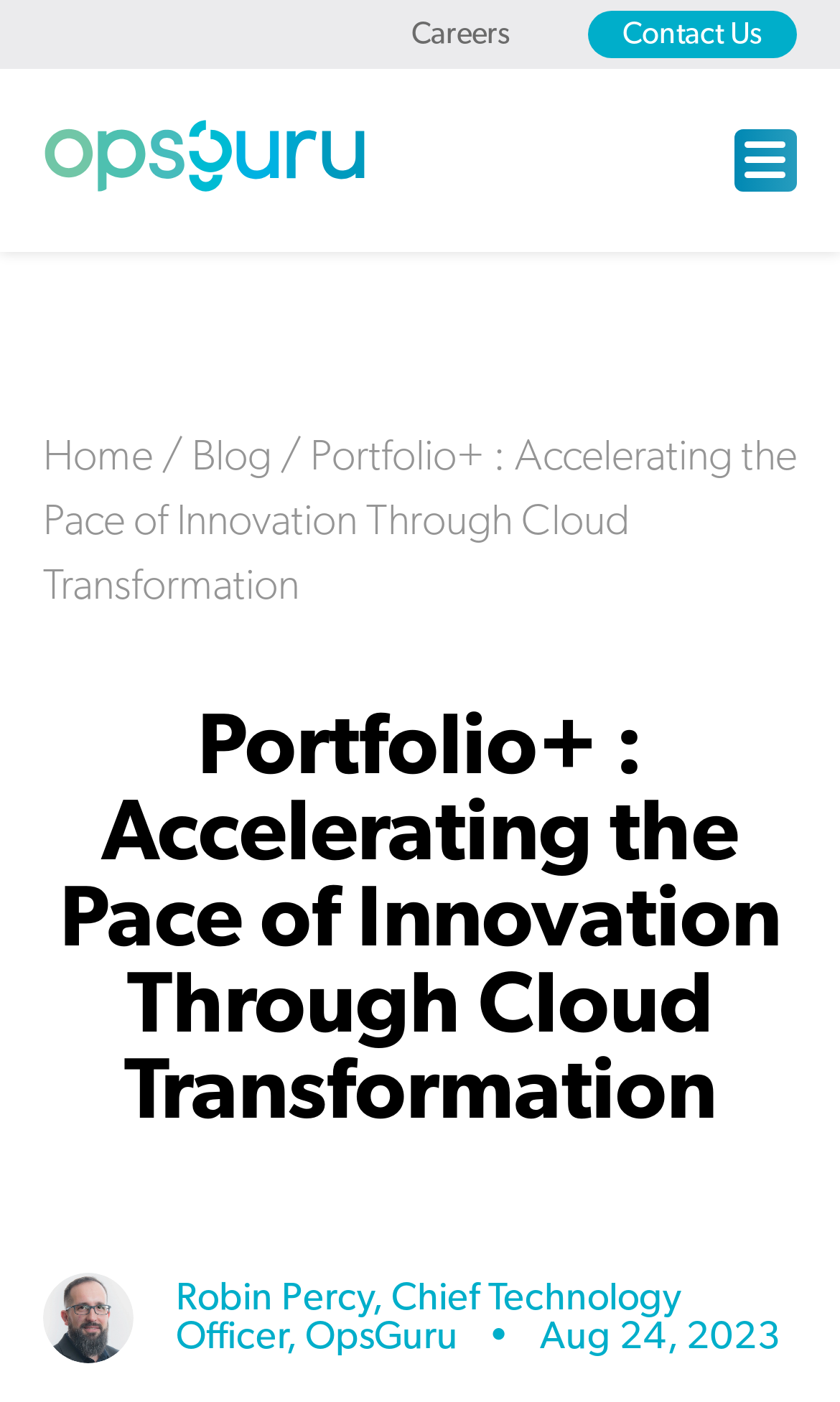Ascertain the bounding box coordinates for the UI element detailed here: "Contact Us". The coordinates should be provided as [left, top, right, bottom] with each value being a float between 0 and 1.

[0.7, 0.008, 0.949, 0.041]